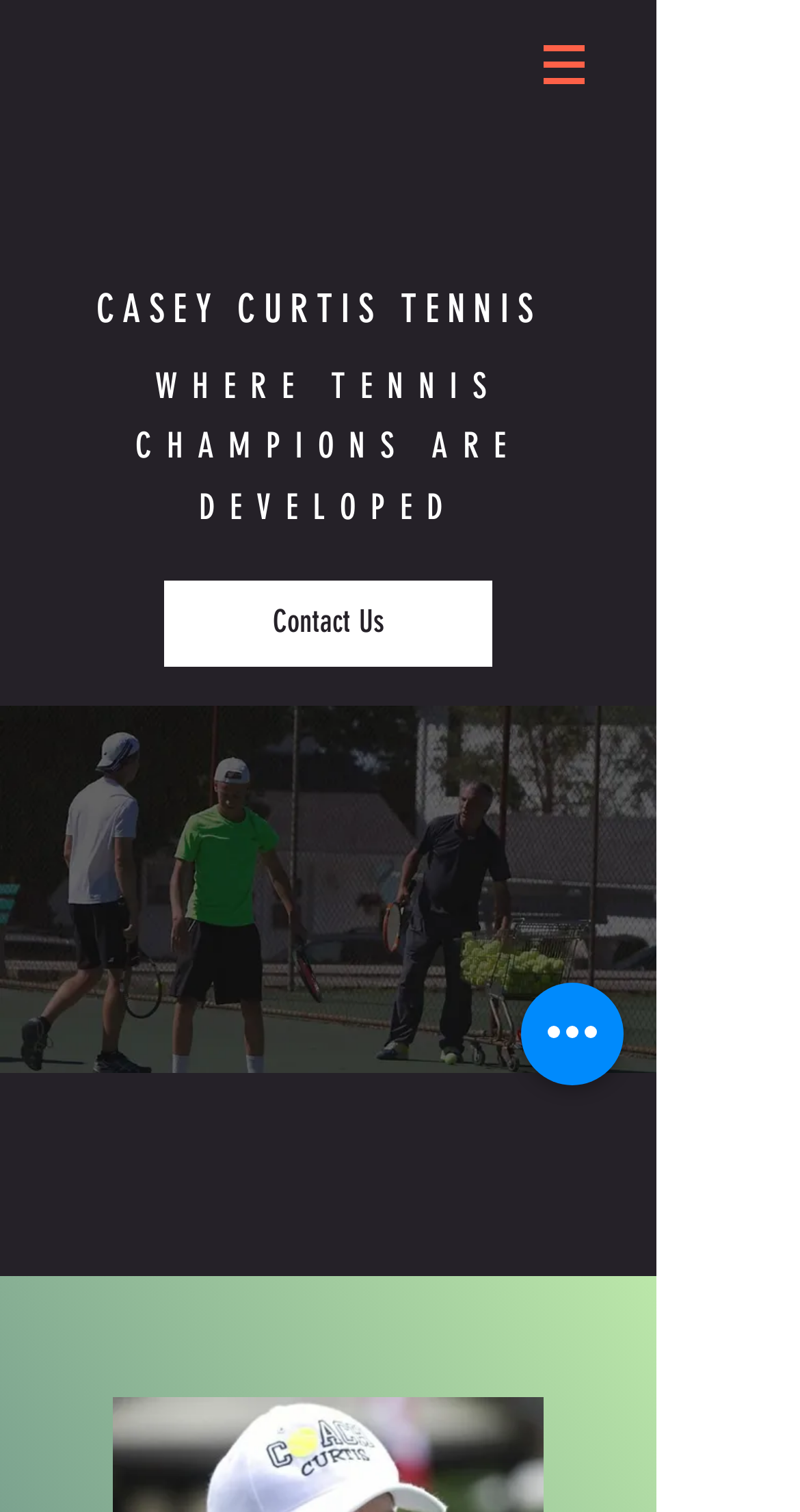What is the function of the button with a popup menu?
Answer the question using a single word or phrase, according to the image.

To access site navigation